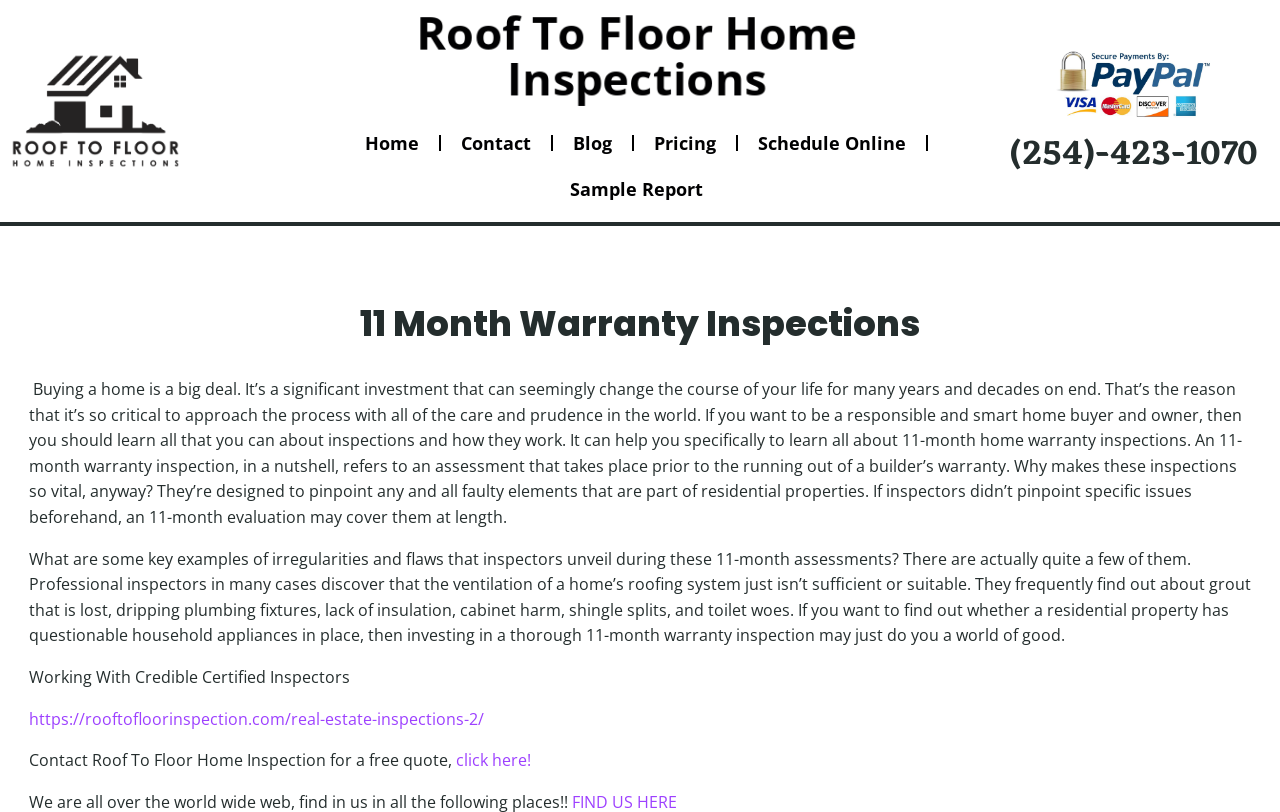Can you identify and provide the main heading of the webpage?

11 Month Warranty Inspections